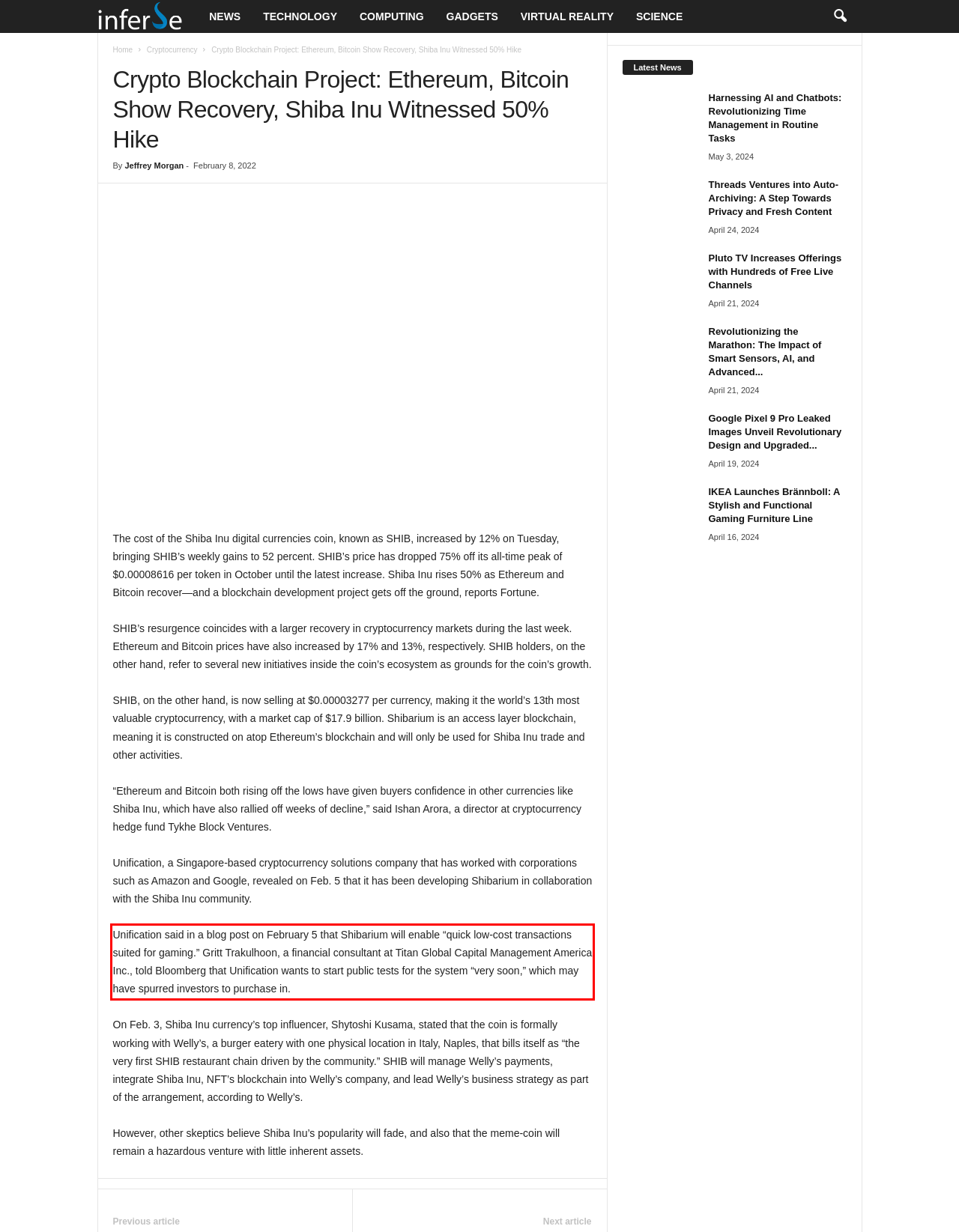Please look at the webpage screenshot and extract the text enclosed by the red bounding box.

Unification said in a blog post on February 5 that Shibarium will enable “quick low-cost transactions suited for gaming.” Gritt Trakulhoon, a financial consultant at Titan Global Capital Management America Inc., told Bloomberg that Unification wants to start public tests for the system “very soon,” which may have spurred investors to purchase in.